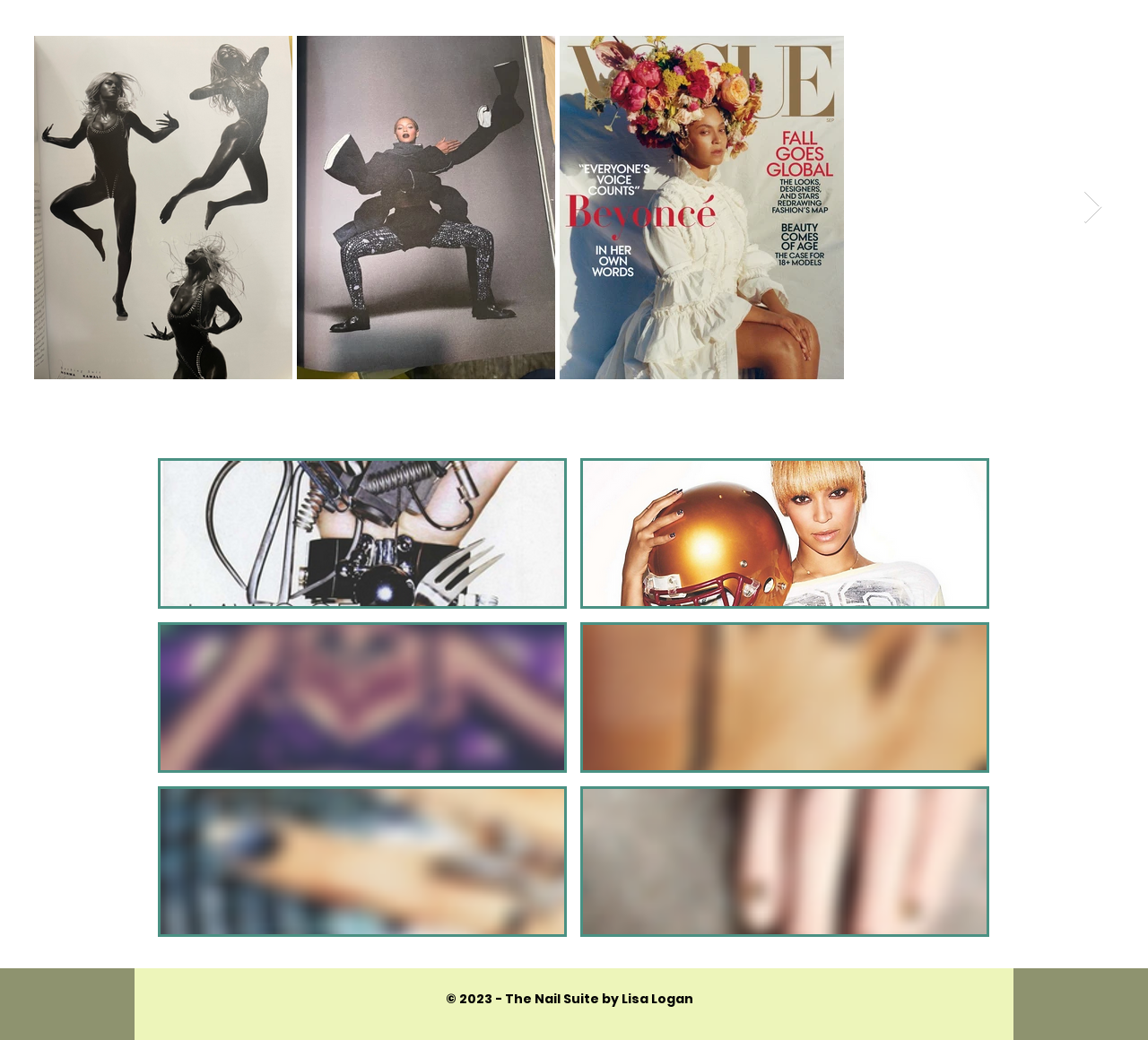Answer the question with a single word or phrase: 
What is the purpose of the 'Next Item' button?

To navigate to the next item